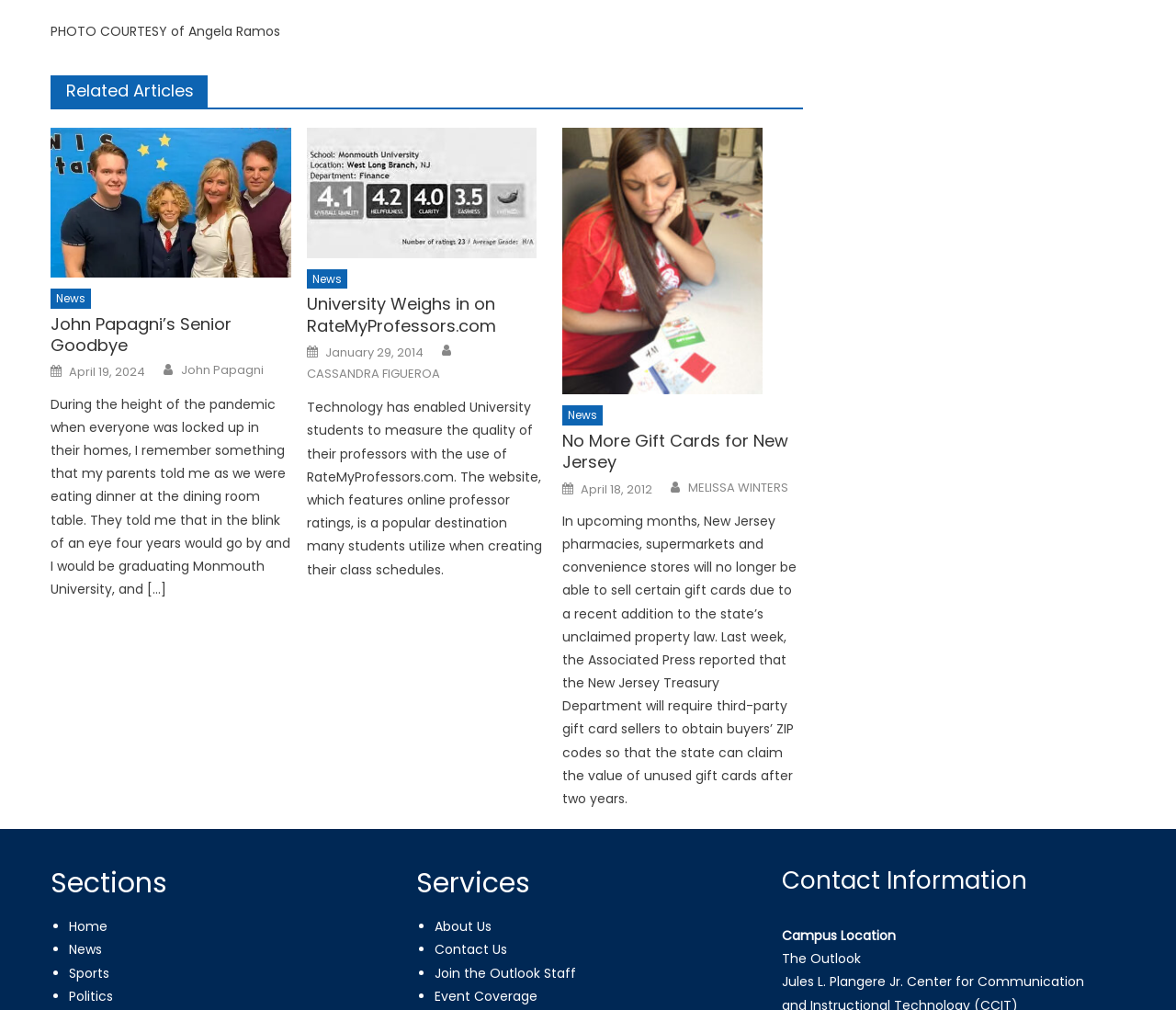Pinpoint the bounding box coordinates of the clickable area necessary to execute the following instruction: "Click on 'John Papagni’s Senior Goodbye' article". The coordinates should be given as four float numbers between 0 and 1, namely [left, top, right, bottom].

[0.043, 0.126, 0.248, 0.275]